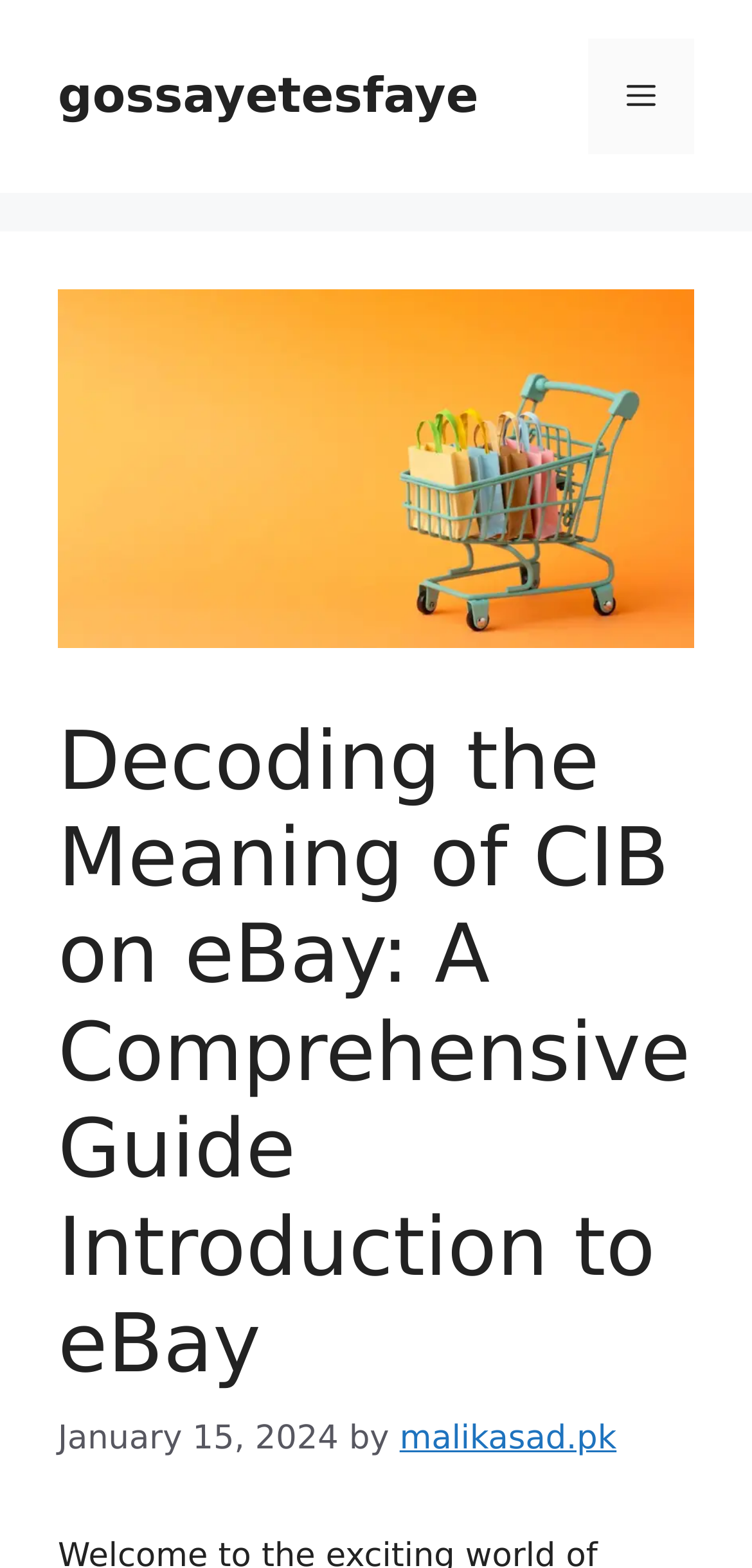Provide a short answer to the following question with just one word or phrase: Is the menu expanded?

No